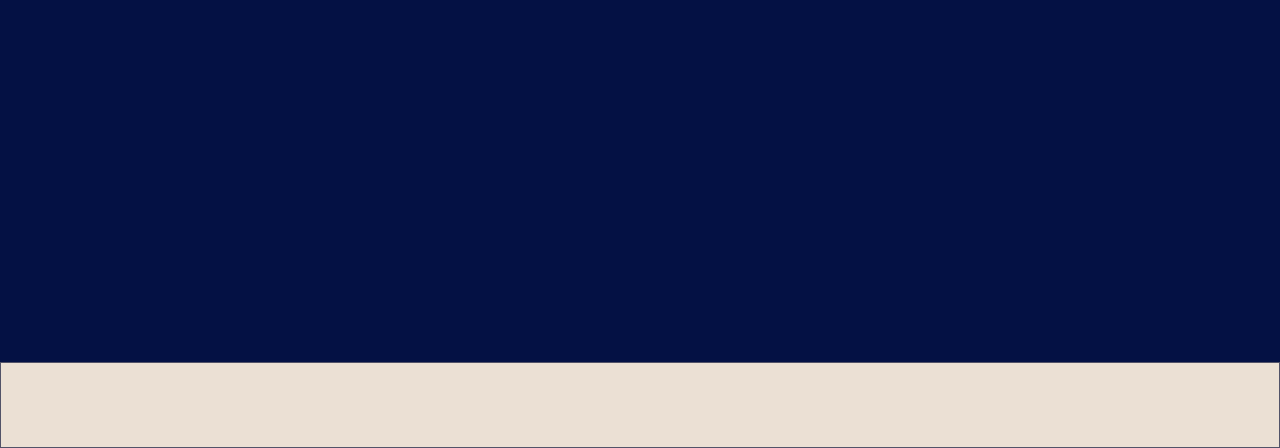Find the bounding box coordinates of the area that needs to be clicked in order to achieve the following instruction: "Follow us on Facebook". The coordinates should be specified as four float numbers between 0 and 1, i.e., [left, top, right, bottom].

[0.907, 0.846, 0.929, 0.909]